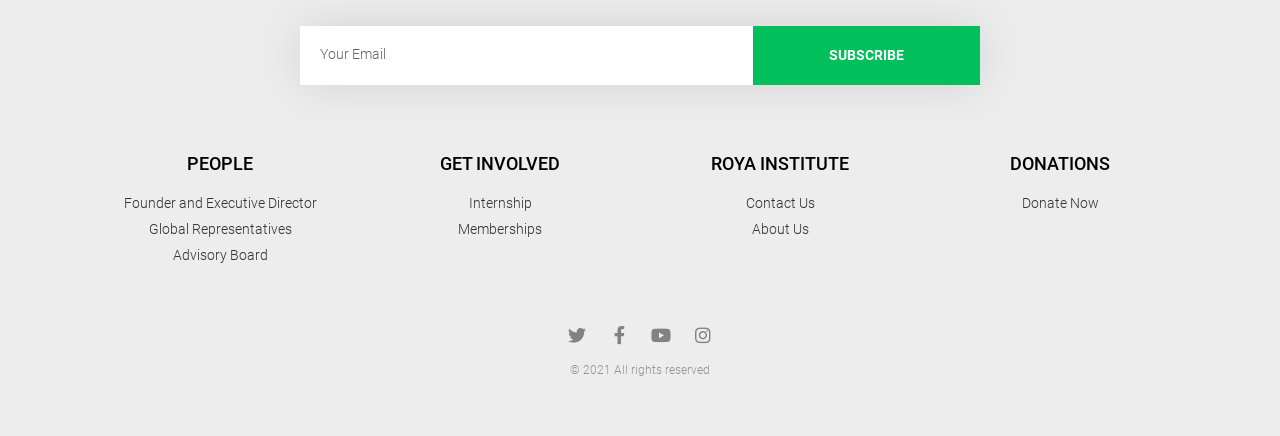Kindly determine the bounding box coordinates for the clickable area to achieve the given instruction: "Apply for an internship".

[0.281, 0.442, 0.5, 0.49]